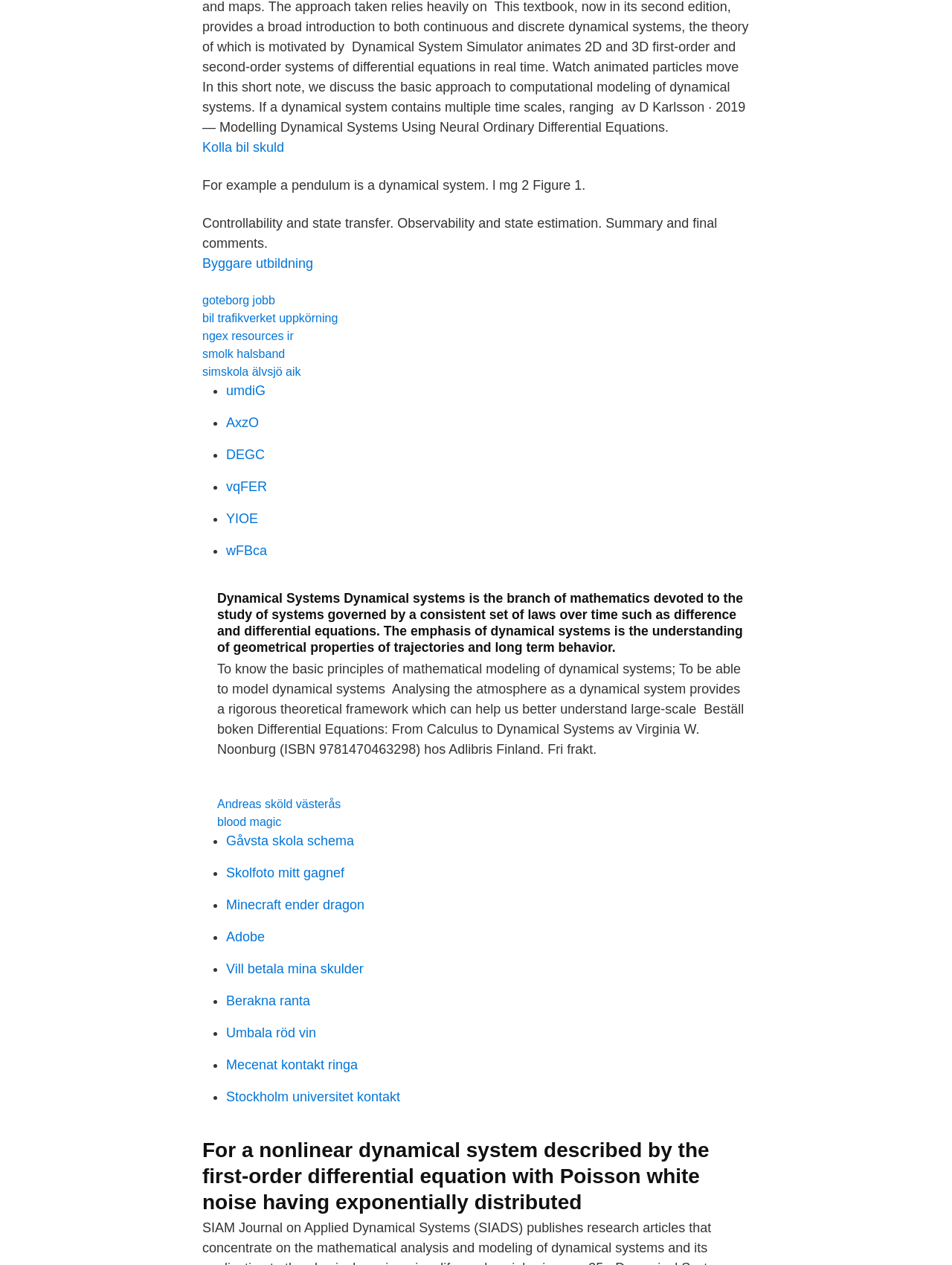What is the purpose of analyzing dynamical systems?
Using the visual information, reply with a single word or short phrase.

To understand large-scale behavior